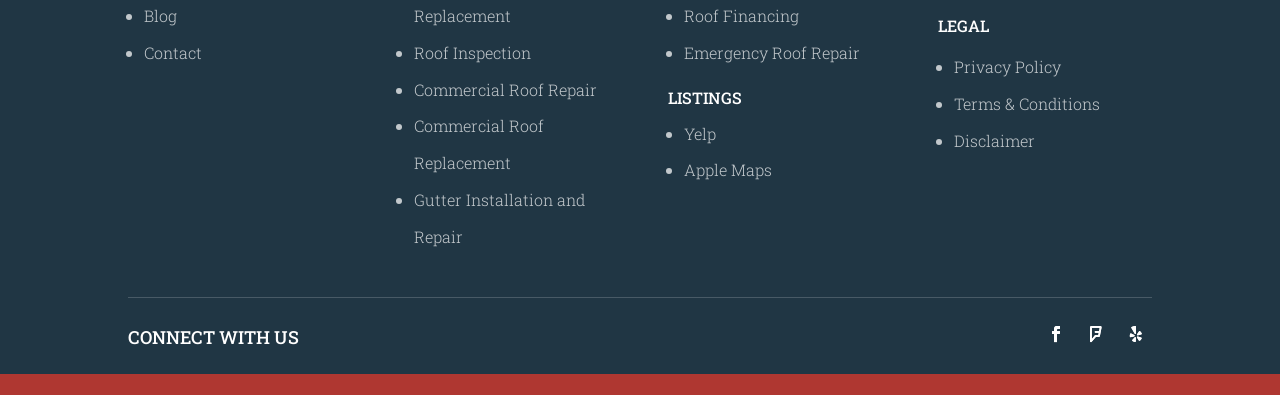Please identify the bounding box coordinates of where to click in order to follow the instruction: "Click on Blog".

[0.112, 0.012, 0.138, 0.066]